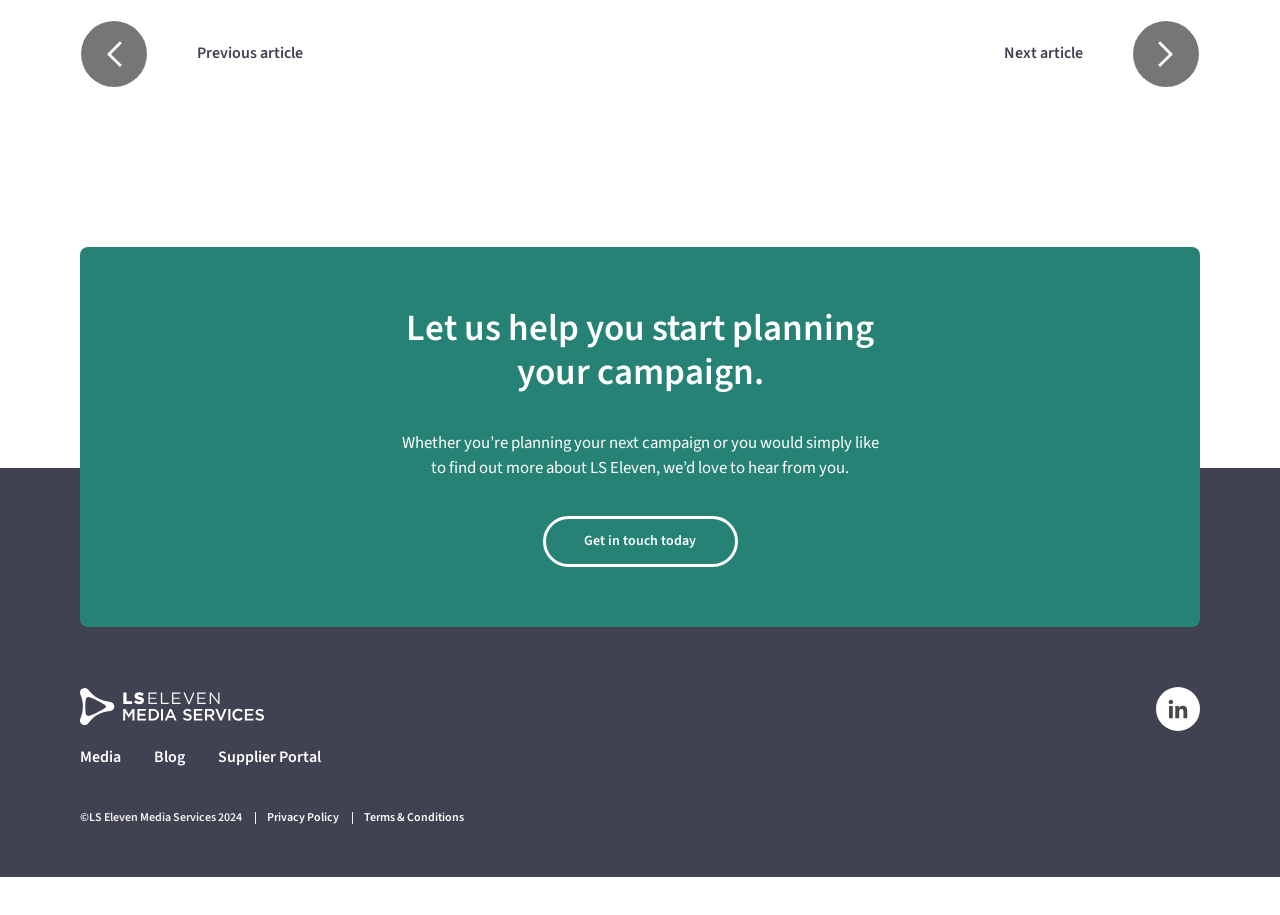What is the company name?
Based on the image, answer the question with a single word or brief phrase.

LS Eleven